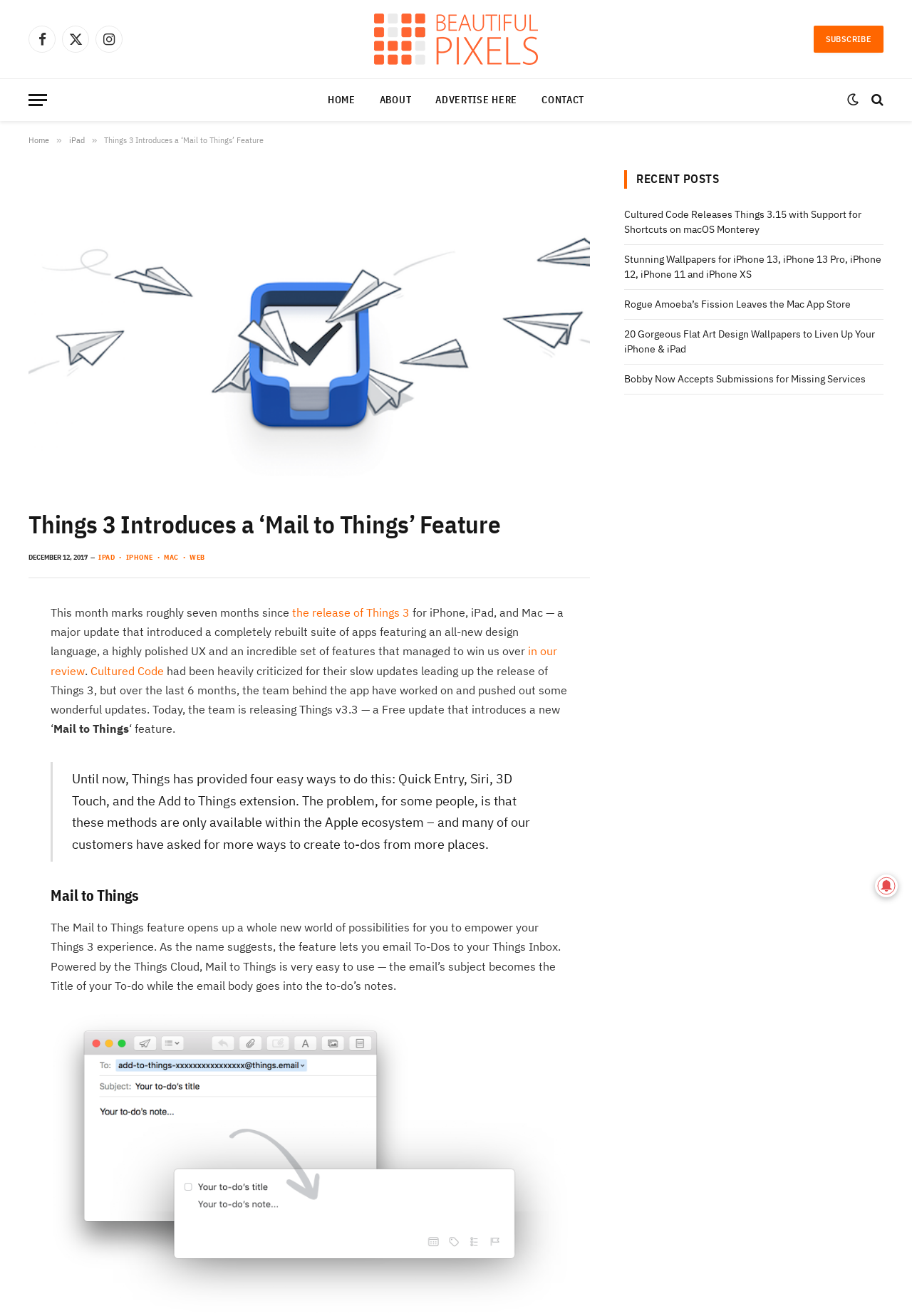What is the format of the email subject and body when using 'Mail to Things'?
Refer to the image and give a detailed response to the question.

When using the 'Mail to Things' feature, the email's subject becomes the title of the to-do, and the email body goes into the to-do's notes, making it easy to create to-dos with relevant information.